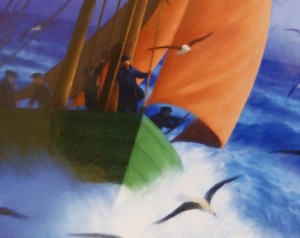Offer a detailed narrative of the scene depicted in the image.

The image depicts a vibrant and dynamic scene from the picture storybook "Edge of the World," which is illustrated by the award-winning illustrator Wayne Harris. The artwork showcases a fishing boat navigating through tumultuous seas, with its bright orange sails unfurled against a backdrop of deep blue waves. Several figures can be seen aboard the boat, actively engaged in their tasks as seagulls soar above, creating a sense of movement and life within this maritime adventure. This illustration complements the narrative's themes of resilience and exploration, set in a remote fishing village, capturing the essence of a journey both challenging and exhilarating. The vivid colors and expressive details evoke the harsh yet beautiful coastal environment depicted in the story.